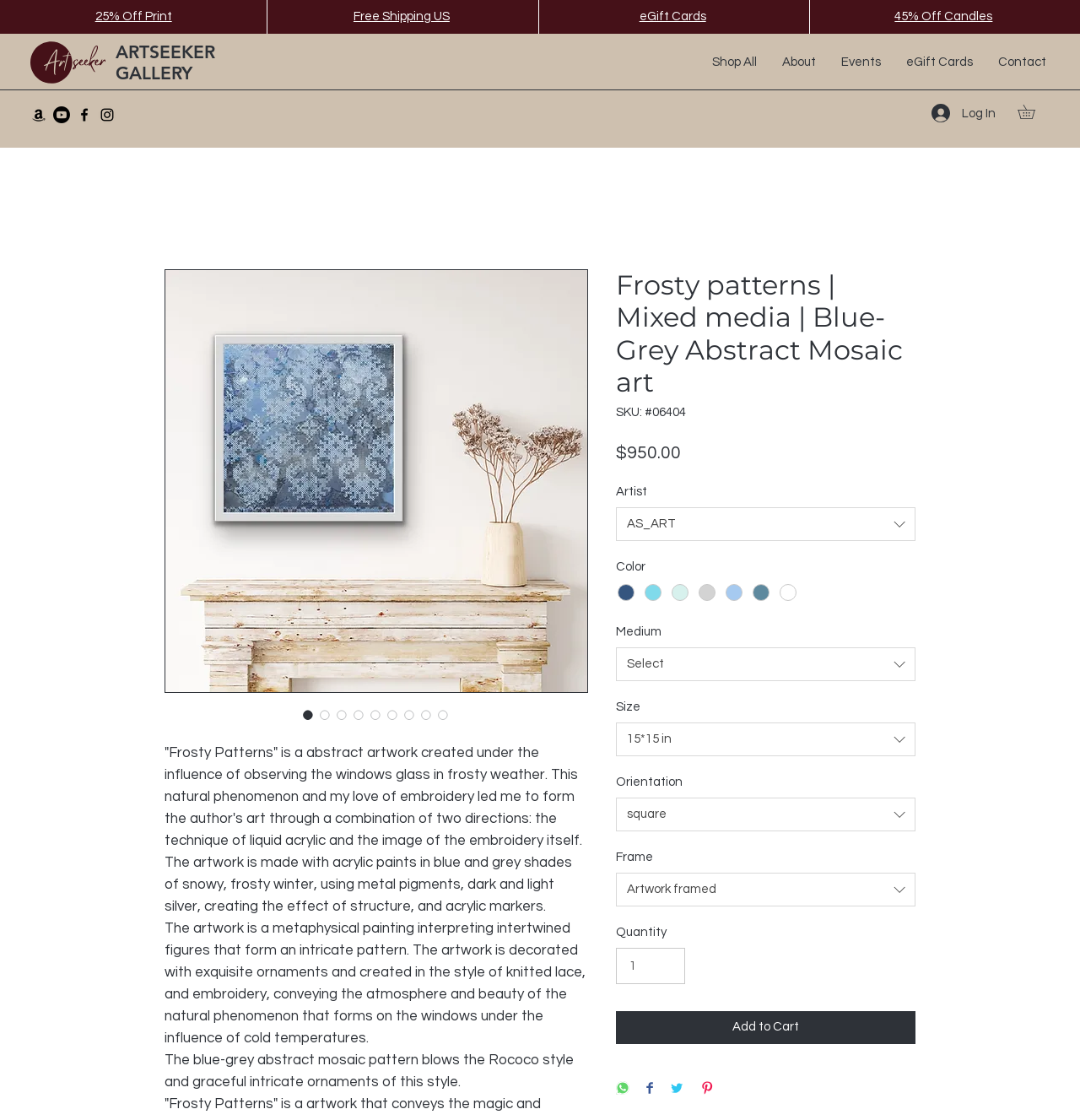Find the coordinates for the bounding box of the element with this description: "input value="1" aria-label="Quantity" value="1"".

[0.57, 0.846, 0.634, 0.879]